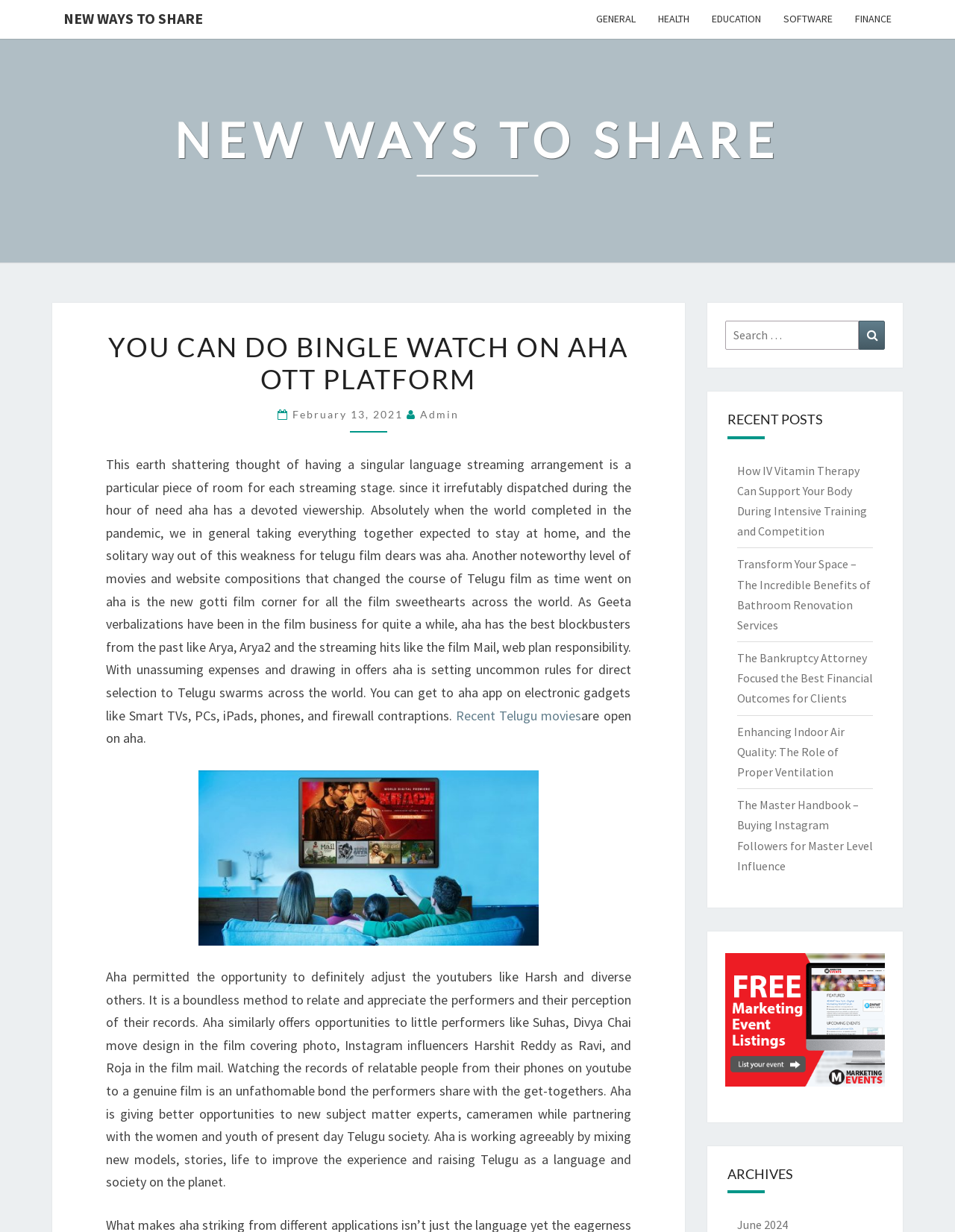Give a concise answer using only one word or phrase for this question:
What is the topic of the text below the heading 'YOU CAN DO BINGLE WATCH ON AHA OTT PLATFORM'?

Aha OTT platform